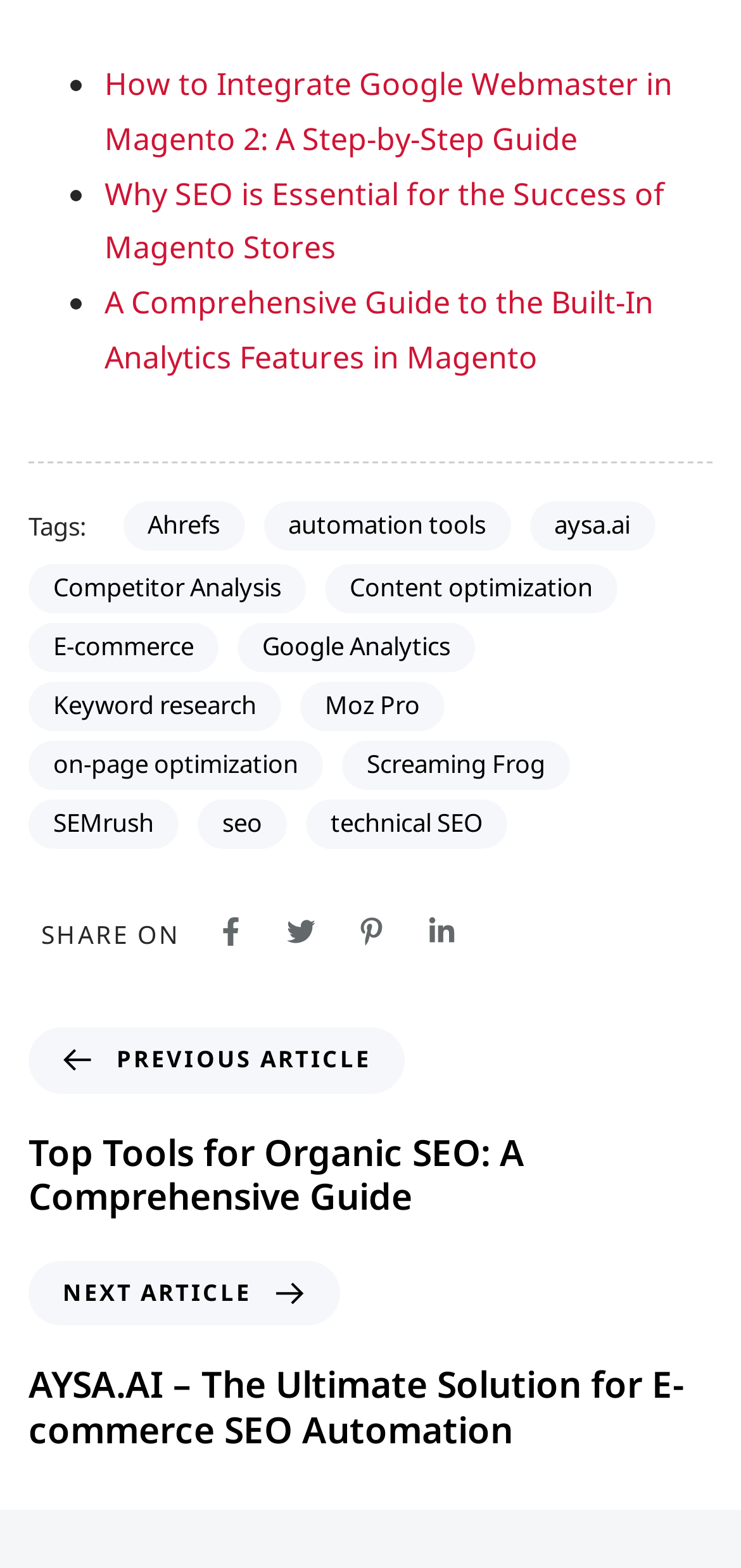What is the function of the SHARE ON section?
Could you give a comprehensive explanation in response to this question?

The SHARE ON section contains links to social media platforms, indicated by the icons, which allow users to share the article on those platforms.